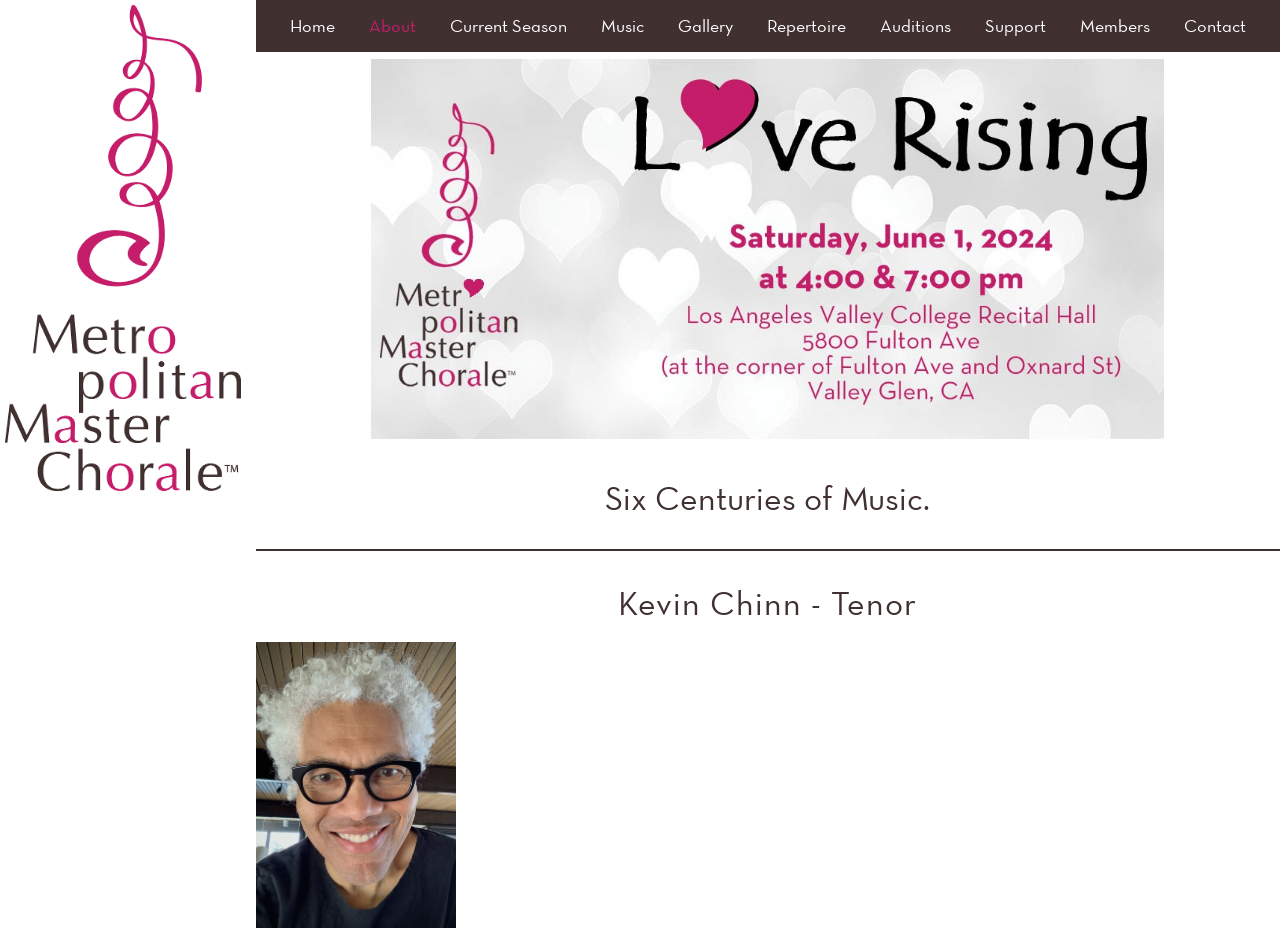How many navigation links are at the top of the webpage?
Please provide a single word or phrase answer based on the image.

9